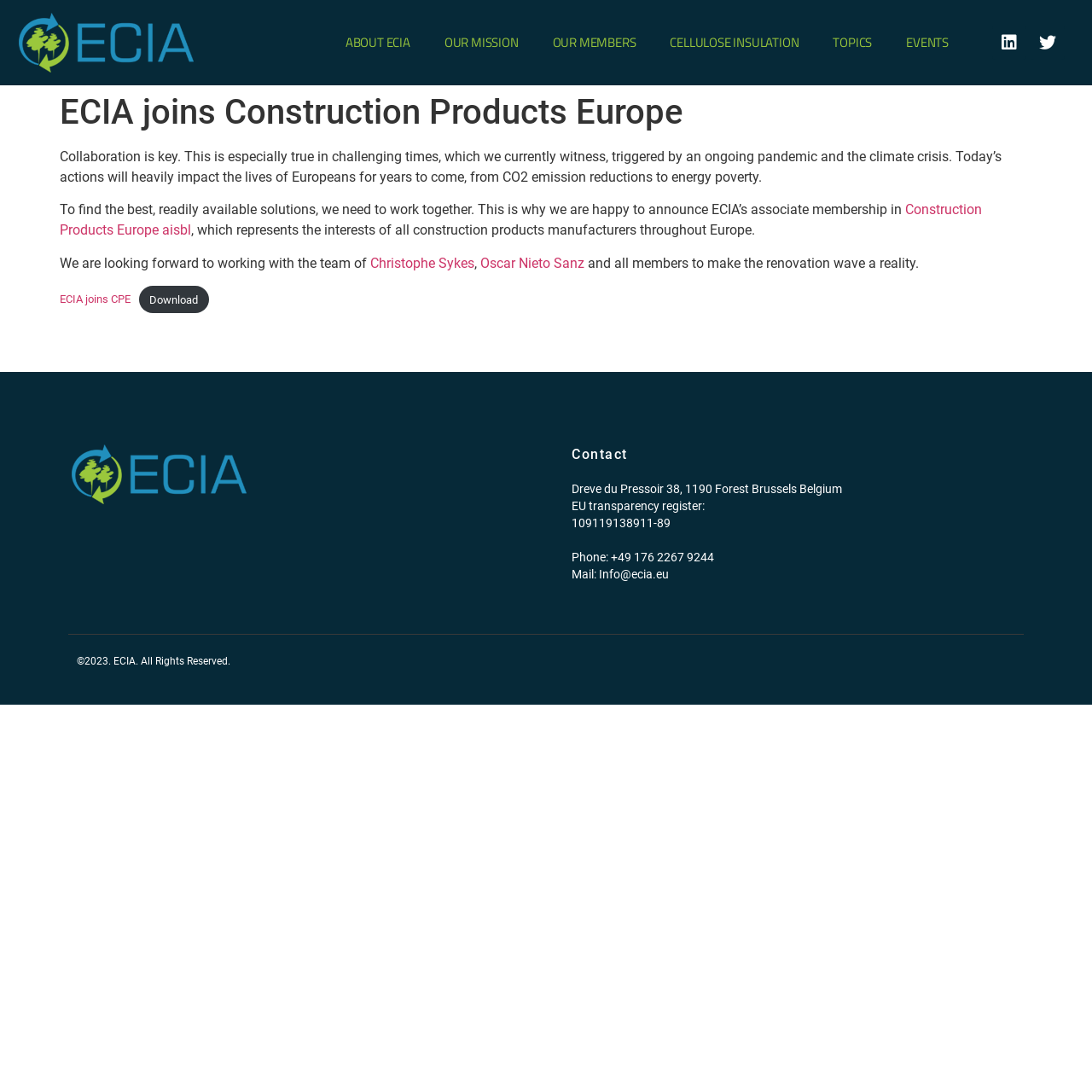What is the name of the association?
Based on the image, answer the question with as much detail as possible.

I found the answer by looking at the top-left corner of the webpage, where there is a link with the text 'European Cellulose Insulation Association'. This link is also accompanied by an image with the same name, which suggests that it is the name of the association.